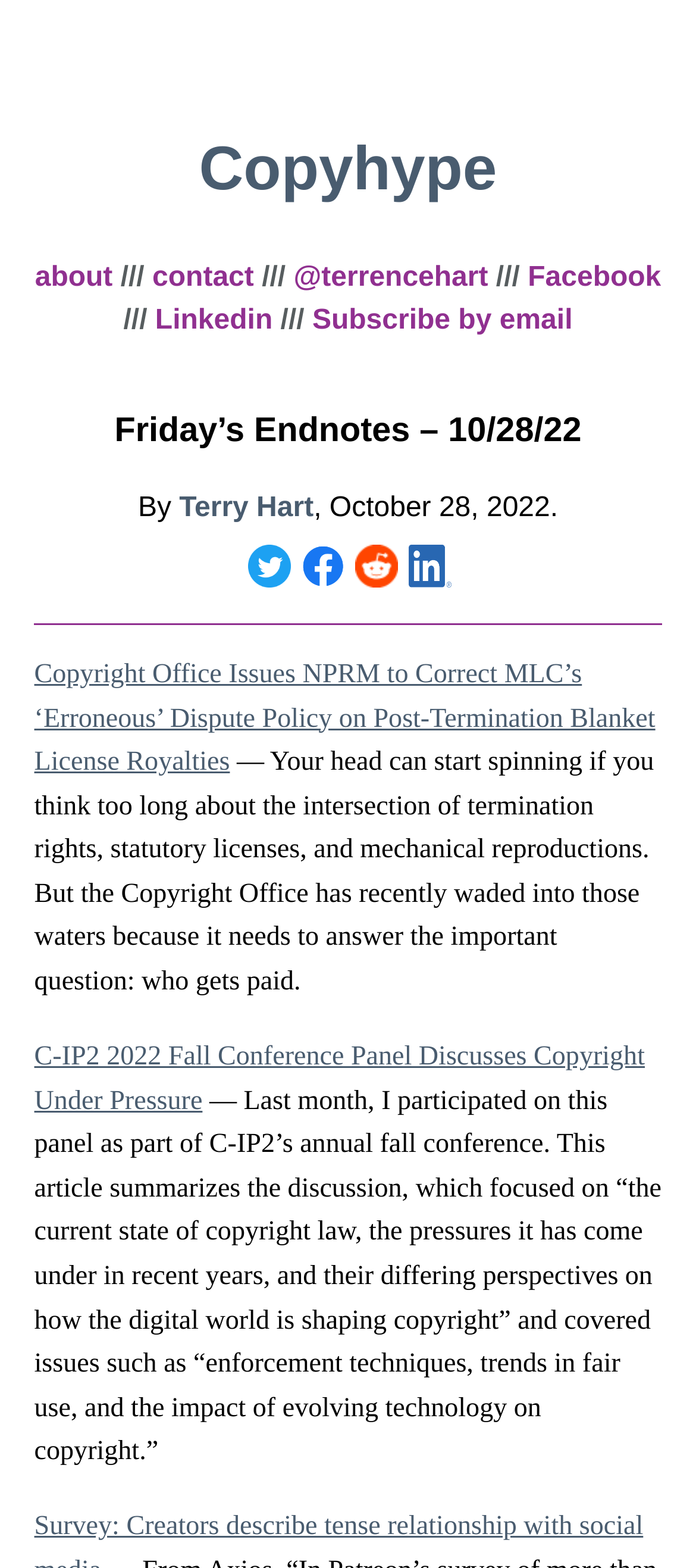Summarize the webpage with intricate details.

The webpage appears to be a blog or news article page, with a focus on copyright-related topics. At the top, there is a heading that reads "Copyhype" and a link to the same name. Below this, there are several links to other pages, including "about", "contact", and social media profiles.

Further down, there is a header that reads "Friday's Endnotes - 10/28/22", which is also a link. Below this, there is a byline that reads "By Terry Hart, October 28, 2022." To the right of the byline, there are links to Twitter, Facebook, Reddit, and LinkedIn, each accompanied by an icon.

The main content of the page consists of three articles or summaries. The first article discusses the Copyright Office's recent actions regarding post-termination blanket license royalties. The second article summarizes a panel discussion on copyright law, which was part of the C-IP2 2022 Fall Conference. The articles are written in a formal and informative tone, with a focus on providing detailed information on the topics at hand.

Overall, the webpage has a clean and organized layout, with clear headings and concise text. The use of links and icons adds to the page's functionality and visual appeal.